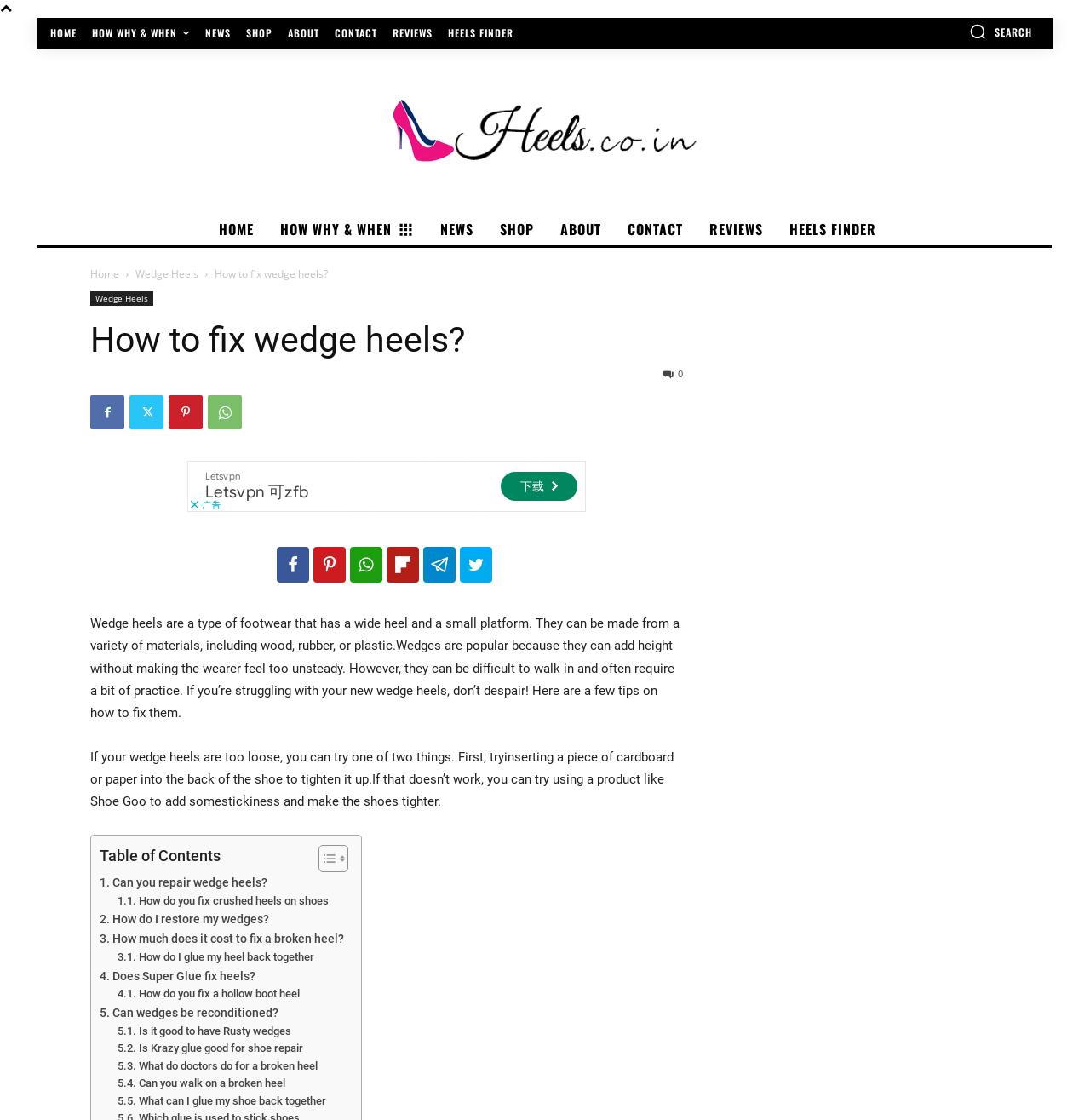Locate the bounding box coordinates of the area that needs to be clicked to fulfill the following instruction: "Toggle the 'Table of Contents'". The coordinates should be in the format of four float numbers between 0 and 1, namely [left, top, right, bottom].

[0.28, 0.754, 0.316, 0.78]